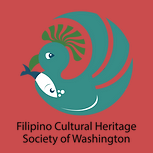Using the information in the image, give a comprehensive answer to the question: 
What is the color of the stylized bird?

The color of the stylized bird is teal because the caption describes the bird as characterized by its unique teal color and intricate designs.